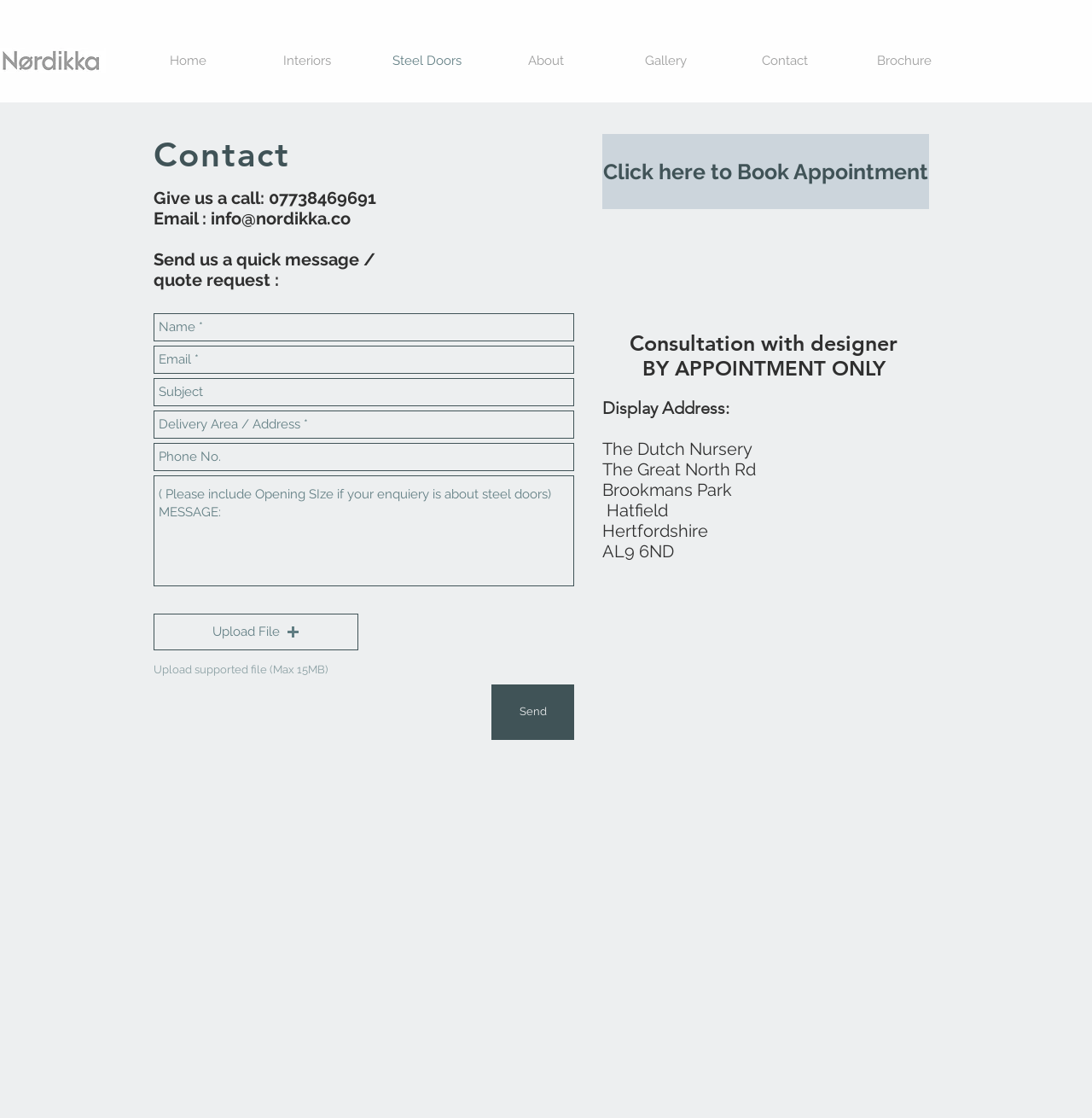Please locate the bounding box coordinates of the region I need to click to follow this instruction: "Click Interiors".

[0.227, 0.018, 0.336, 0.09]